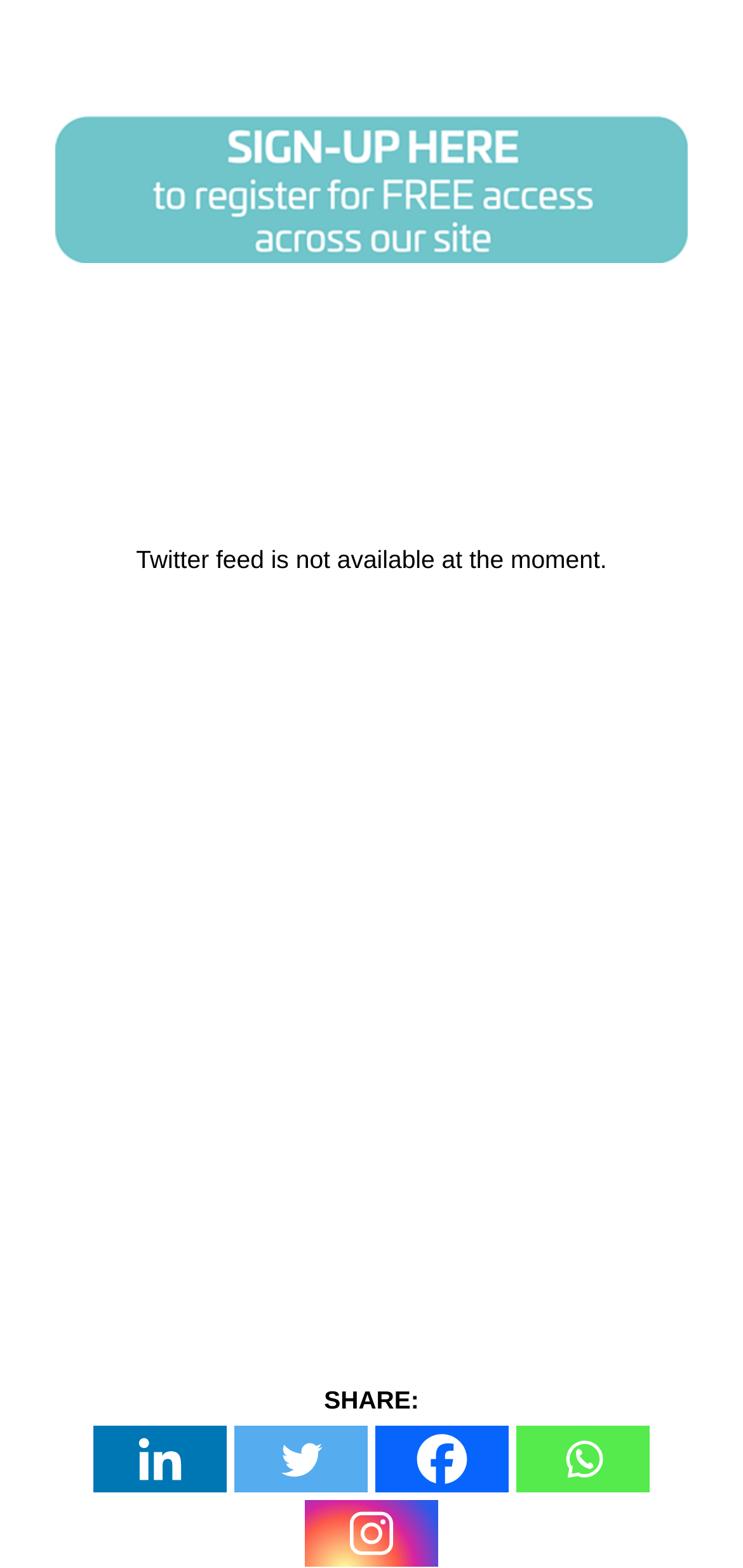How many social media platforms are available for sharing?
Please give a detailed answer to the question using the information shown in the image.

I counted the number of link elements with social media platform names, which are Linkedin, Twitter, Facebook, Whatsapp, and Instagram, and found that there are 5 social media platforms available for sharing.